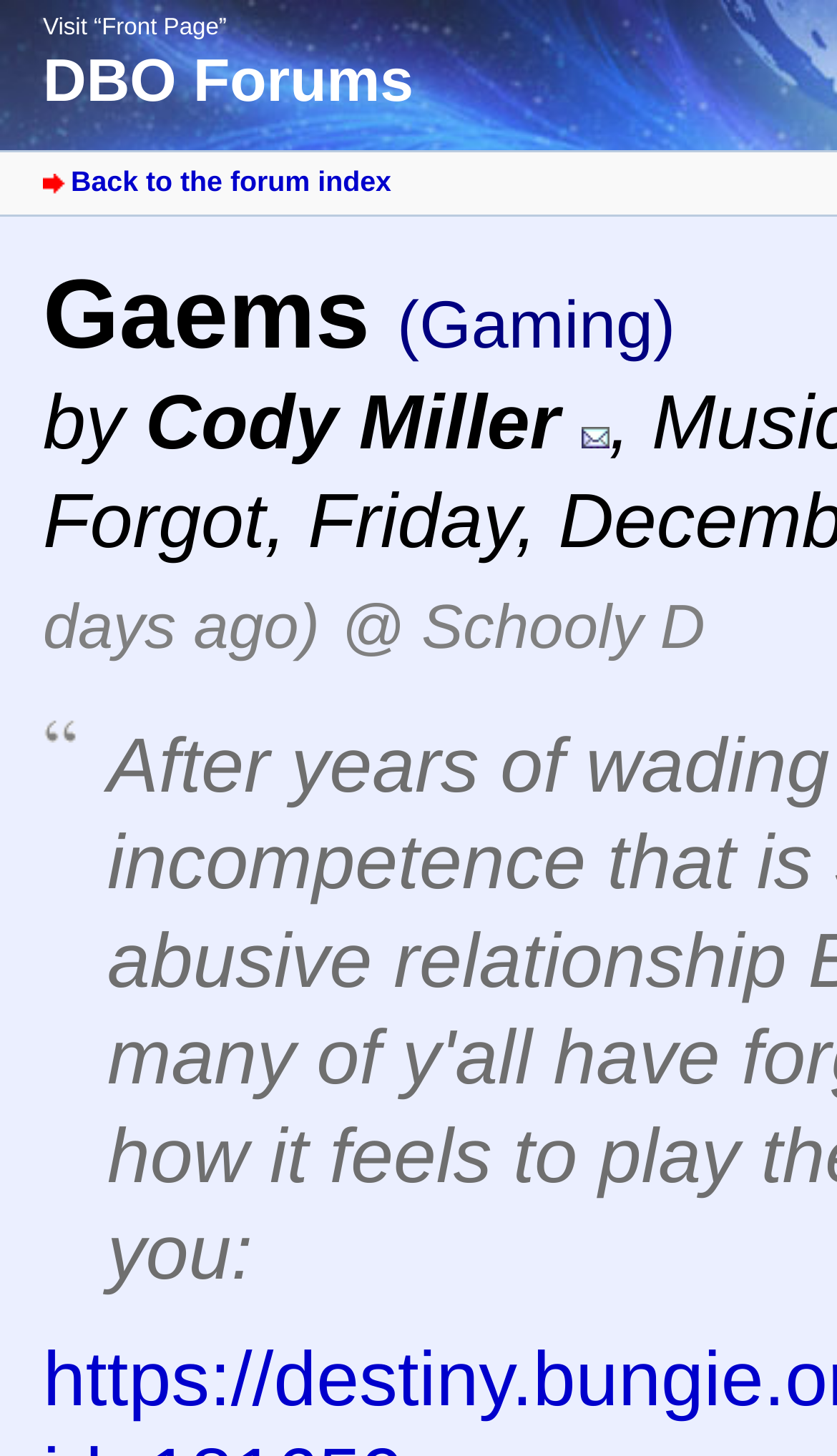Find and provide the bounding box coordinates for the UI element described here: "@ Schooly D". The coordinates should be given as four float numbers between 0 and 1: [left, top, right, bottom].

[0.407, 0.408, 0.842, 0.456]